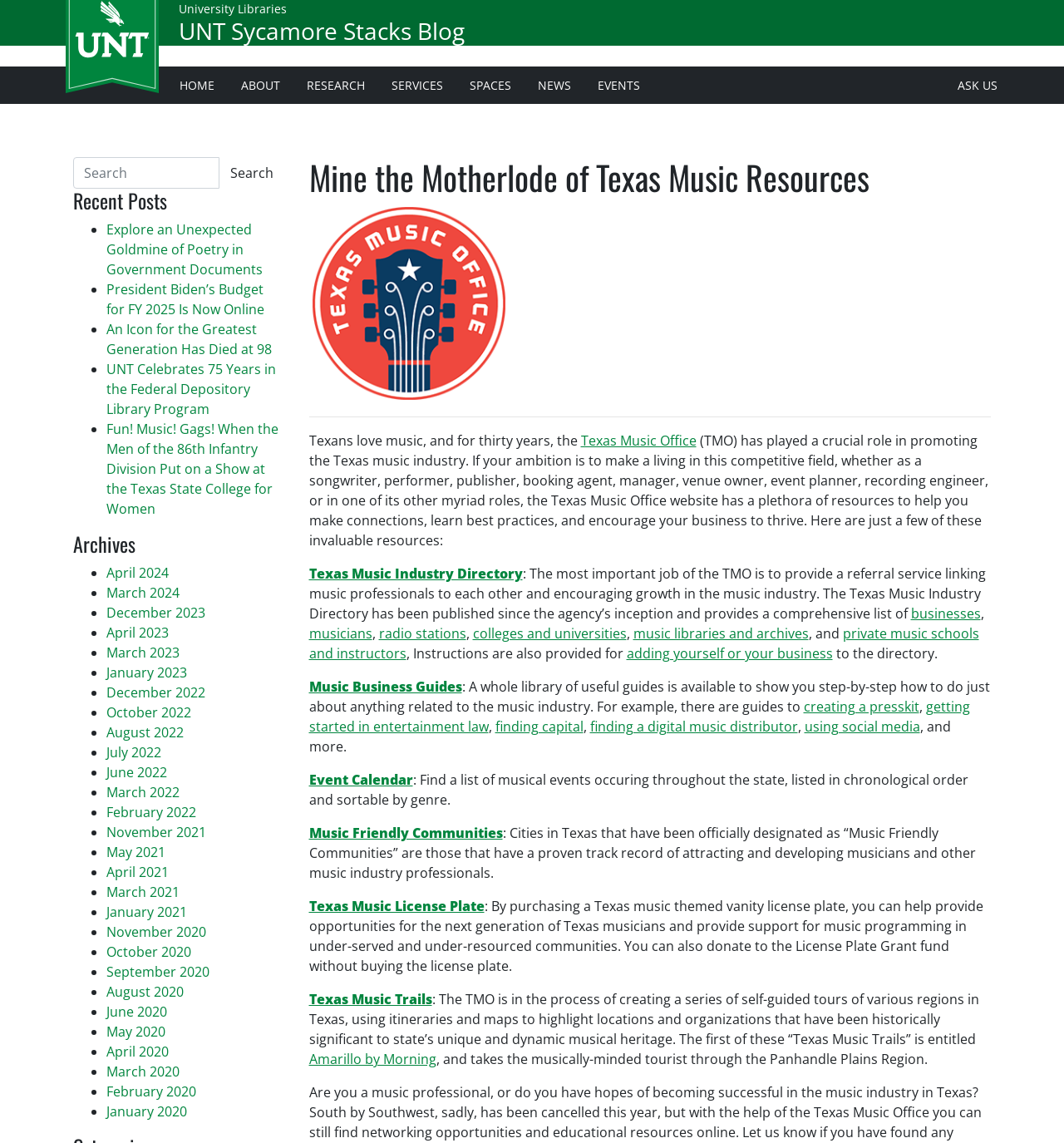Consider the image and give a detailed and elaborate answer to the question: 
What is the purpose of the Music Friendly Communities designation?

Cities in Texas that have been officially designated as 'Music Friendly Communities' are those that have a proven track record of attracting and developing musicians and other music industry professionals.